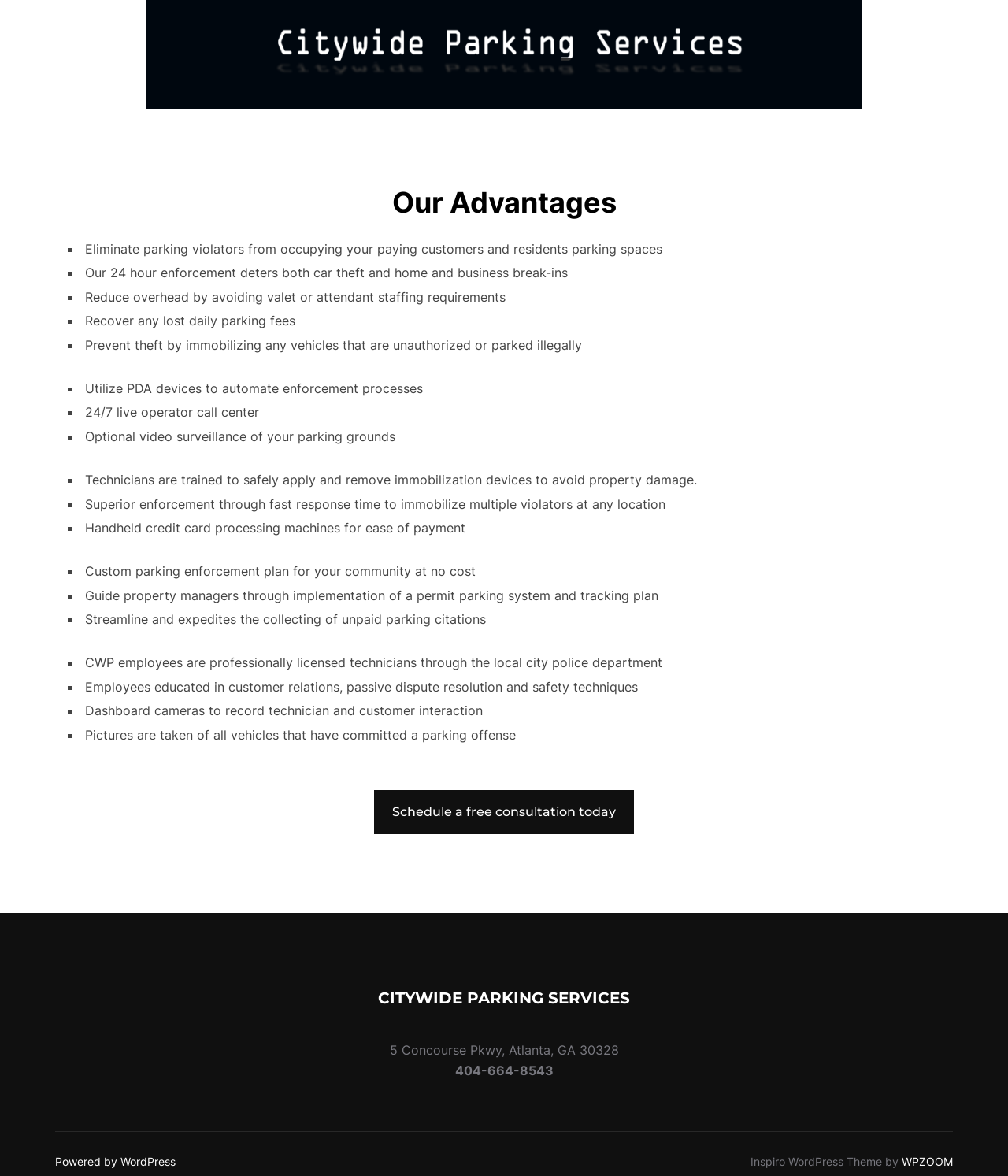Using the element description provided, determine the bounding box coordinates in the format (top-left x, top-left y, bottom-right x, bottom-right y). Ensure that all values are floating point numbers between 0 and 1. Element description: WPZOOM

[0.895, 0.982, 0.945, 0.993]